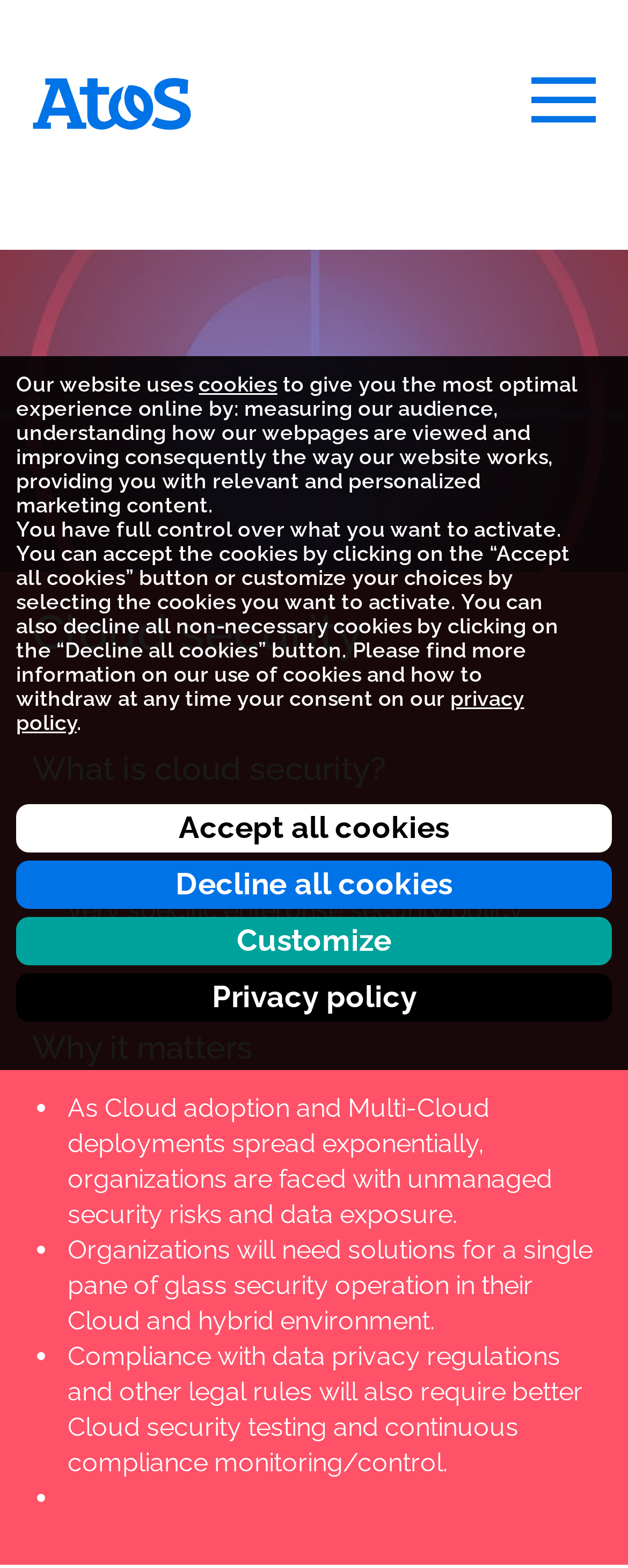Provide the bounding box coordinates of the HTML element this sentence describes: "cookies". The bounding box coordinates consist of four float numbers between 0 and 1, i.e., [left, top, right, bottom].

[0.316, 0.237, 0.442, 0.253]